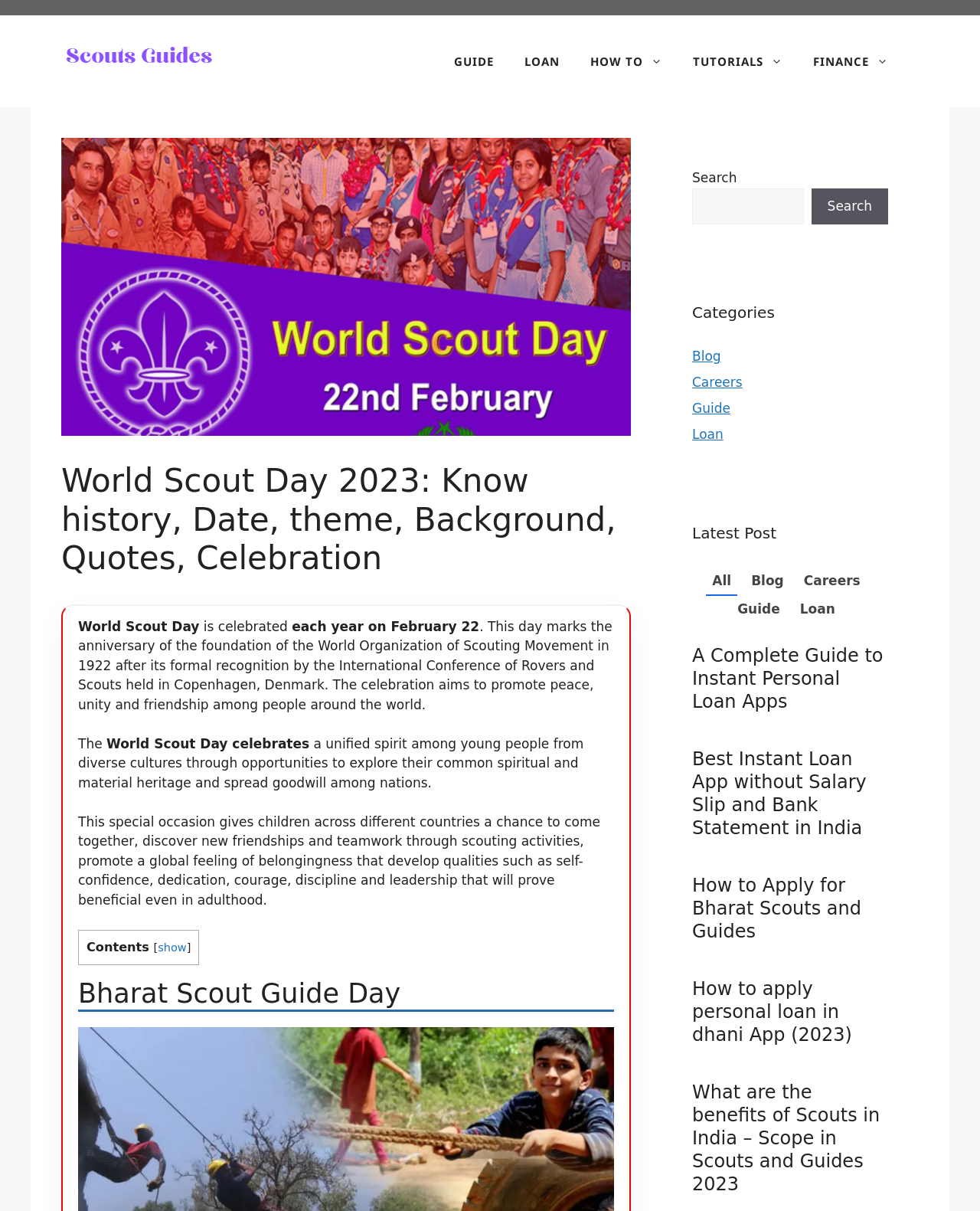Please find the bounding box coordinates (top-left x, top-left y, bottom-right x, bottom-right y) in the screenshot for the UI element described as follows: How To

[0.587, 0.032, 0.691, 0.07]